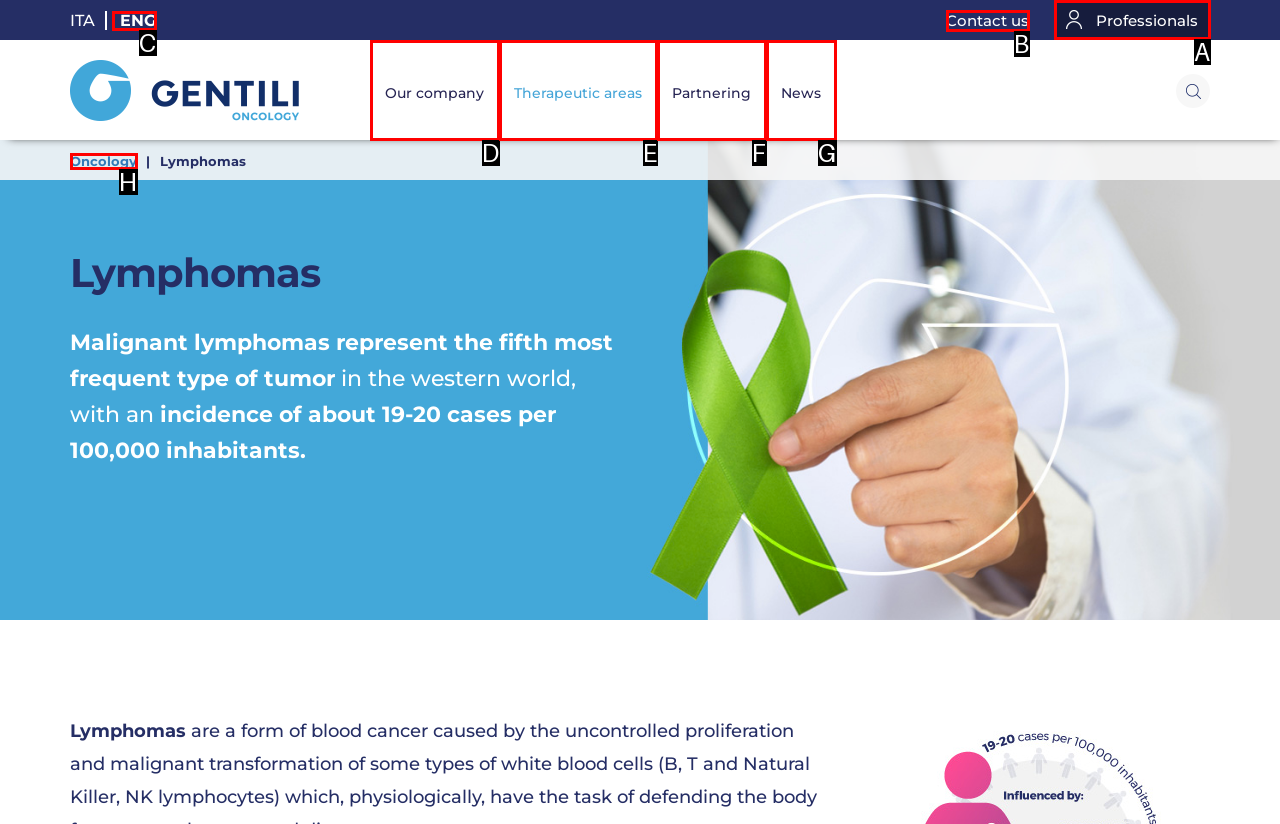Identify the HTML element that best matches the description: Contact us. Provide your answer by selecting the corresponding letter from the given options.

B